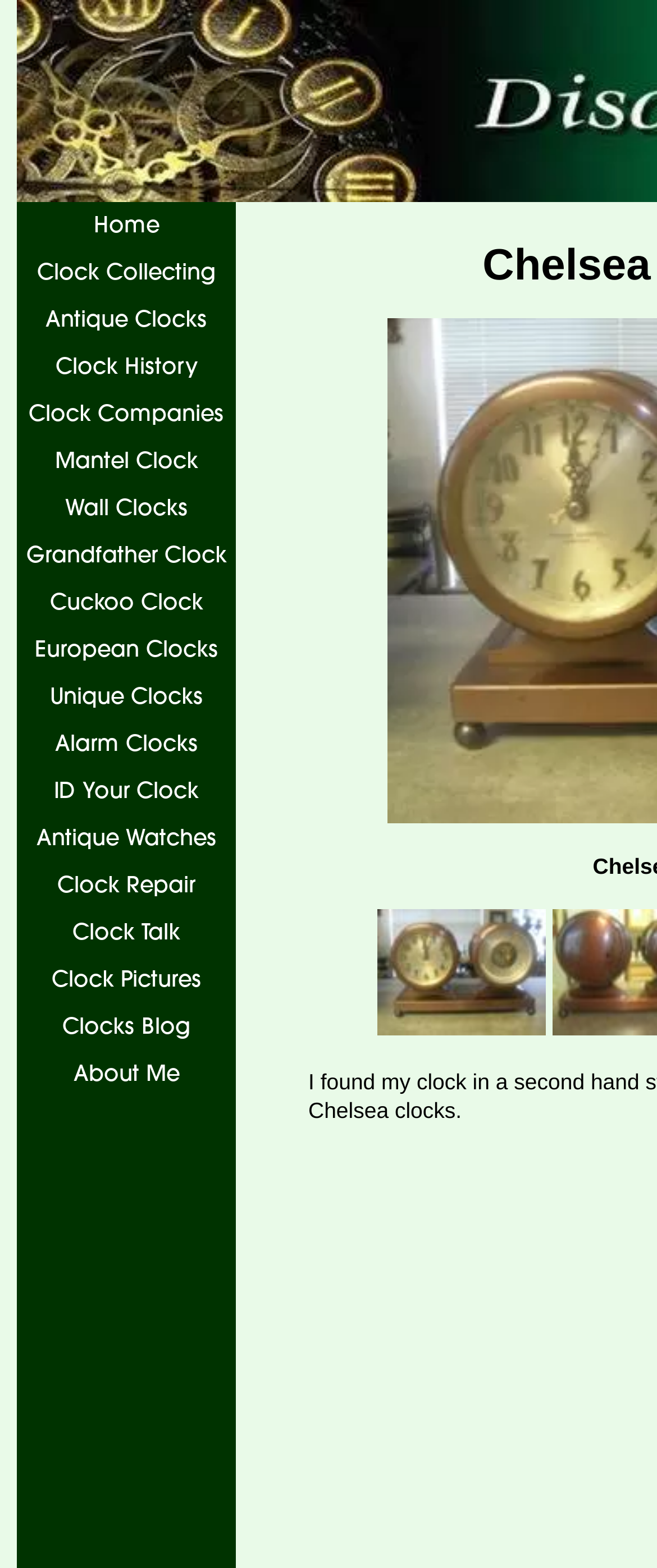Can you find the bounding box coordinates for the element to click on to achieve the instruction: "go to Home page"?

[0.026, 0.129, 0.359, 0.159]